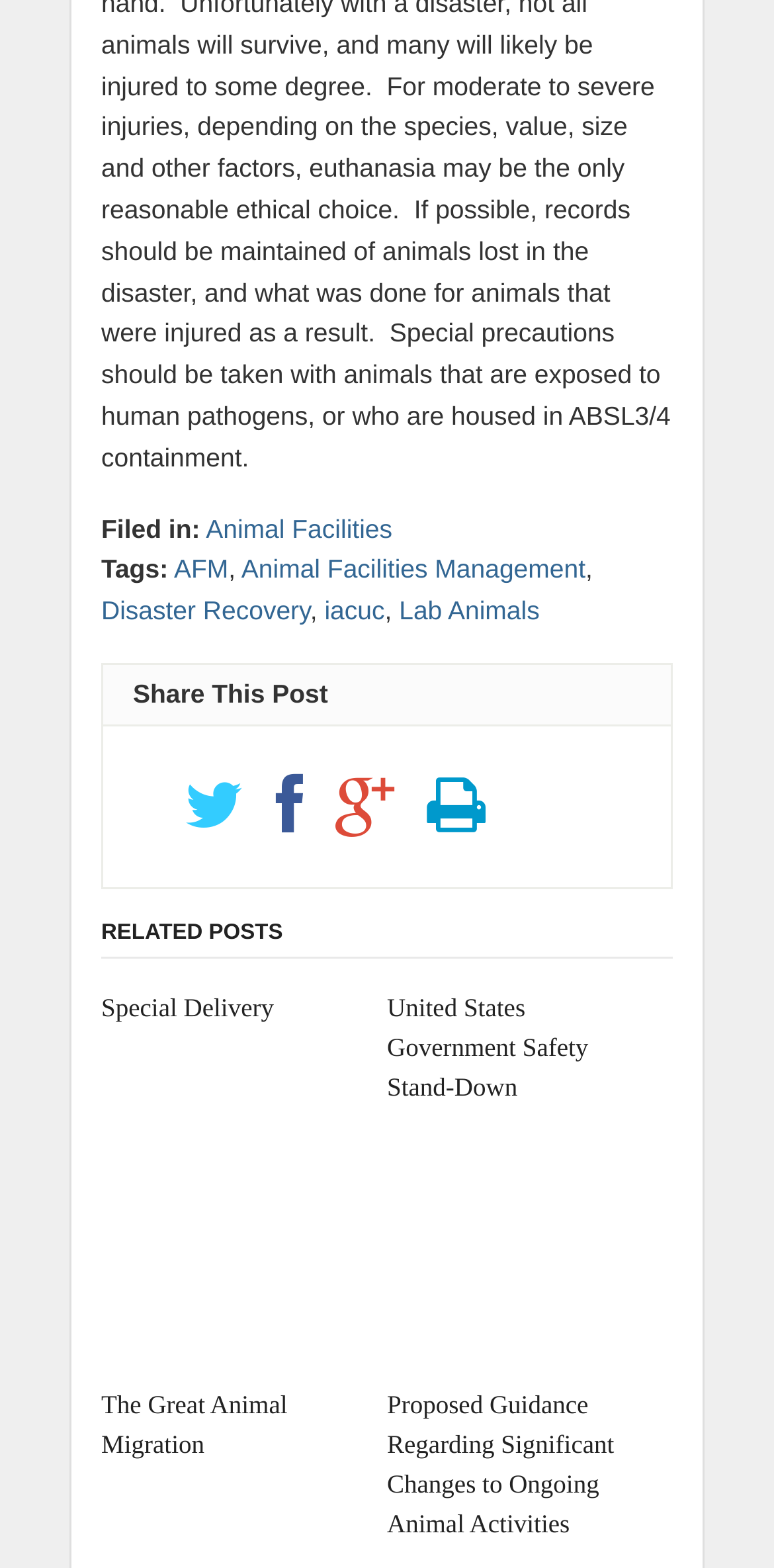Indicate the bounding box coordinates of the element that must be clicked to execute the instruction: "Share this post on social media". The coordinates should be given as four float numbers between 0 and 1, i.e., [left, top, right, bottom].

[0.238, 0.491, 0.315, 0.537]